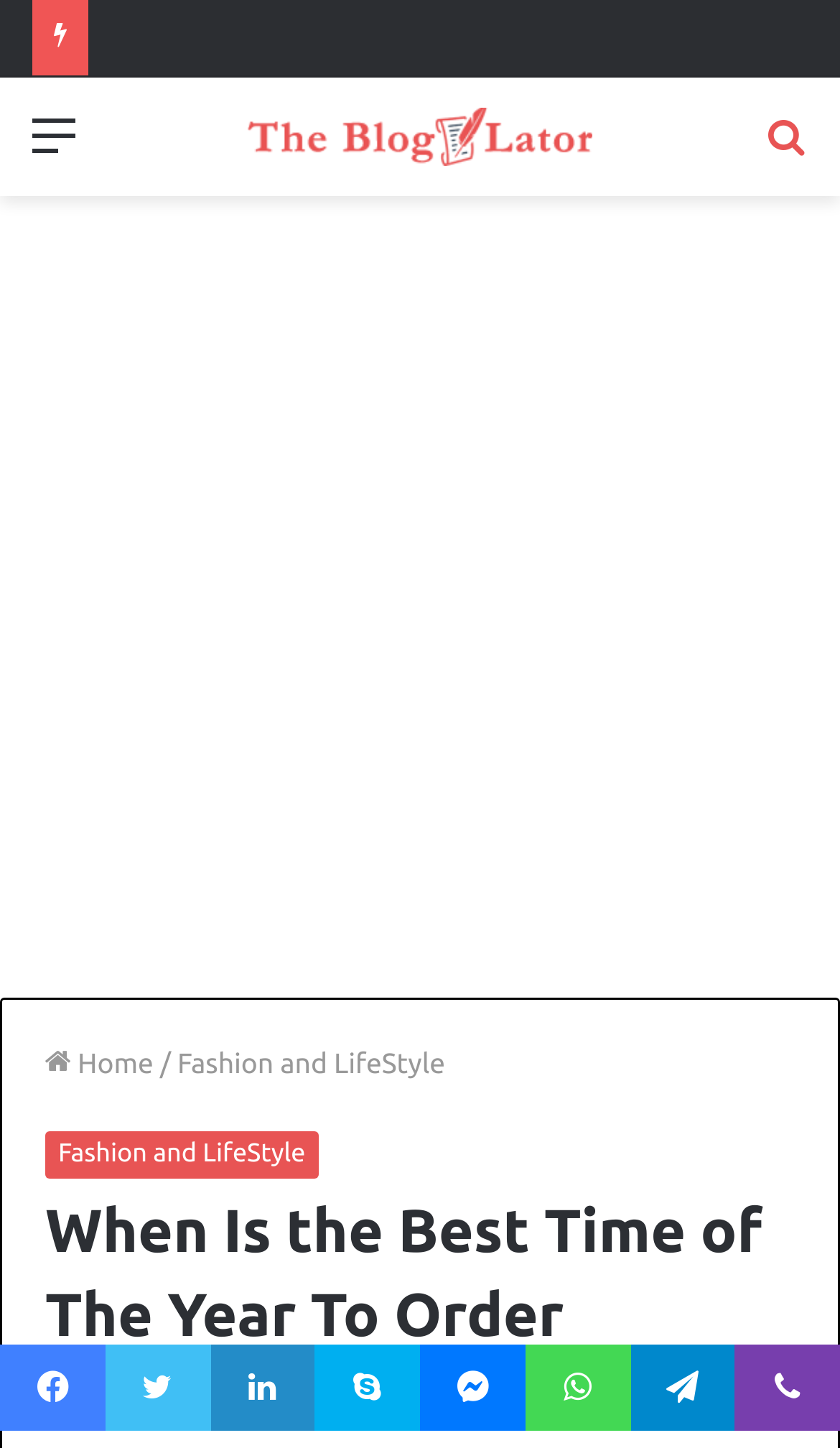For the element described, predict the bounding box coordinates as (top-left x, top-left y, bottom-right x, bottom-right y). All values should be between 0 and 1. Element description: Twitter

[0.125, 0.929, 0.25, 0.988]